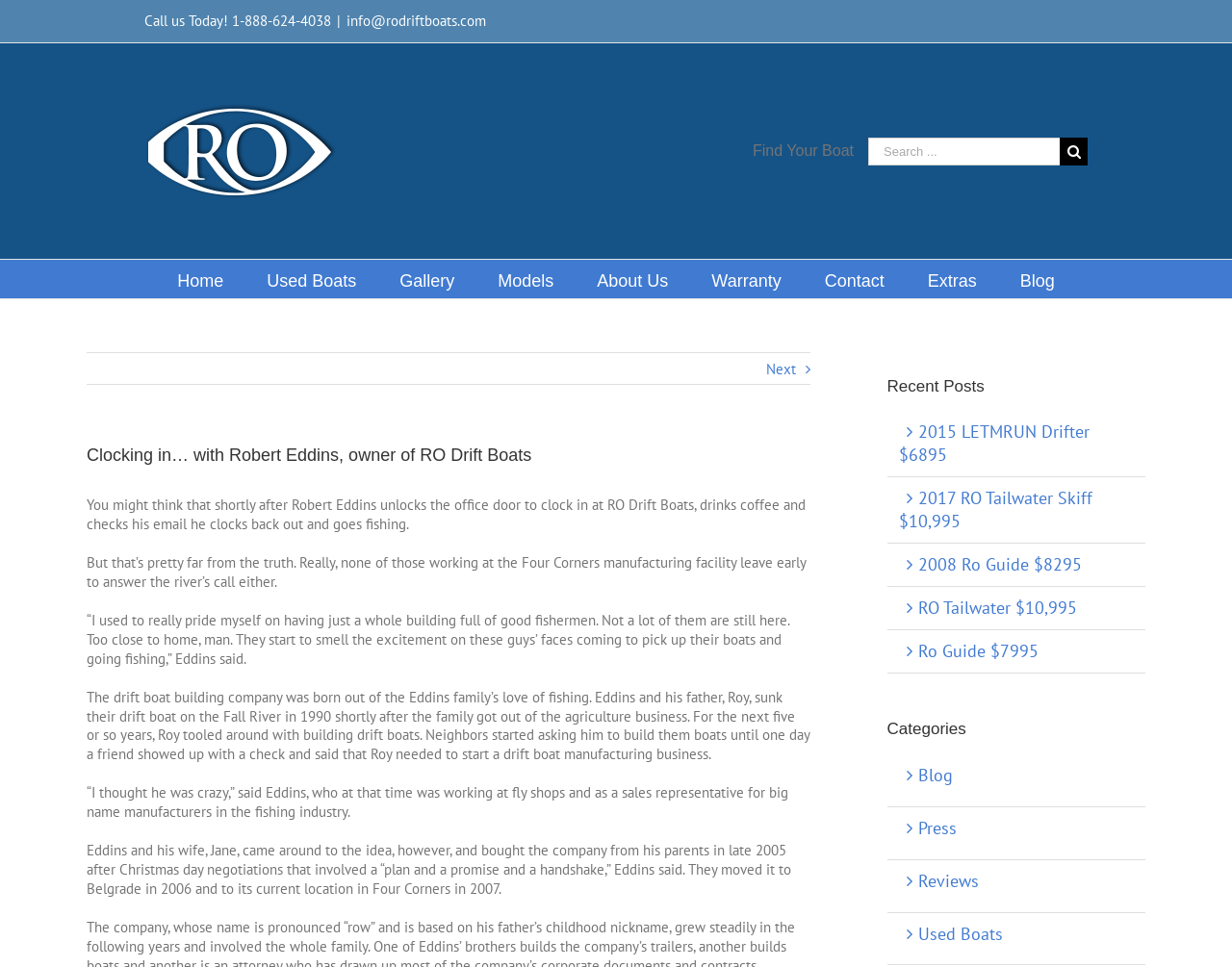Create a detailed description of the webpage's content and layout.

This webpage is about RO Drift Boats, a company that manufactures drift boats. At the top of the page, there is a navigation menu with links to different sections of the website, including "Home", "Used Boats", "Gallery", "Models", "About Us", "Warranty", "Contact", "Extras", and "Blog". Below the navigation menu, there is a search bar with a magnifying glass icon and a placeholder text "Search...".

To the left of the search bar, there is a logo of RO Drift Boats, which is an image. Above the logo, there are three links: "Call us Today! 1-888-624-4038", a separator "|", and "info@rodriftboats.com".

The main content of the page is an article about Robert Eddins, the owner of RO Drift Boats. The article is divided into several paragraphs, which describe how Robert Eddins started the company with his father and how it has grown over the years. The article also mentions that the company was born out of the Eddins family's love of fishing.

Below the article, there are several links to recent posts, including "2015 LETMRUN Drifter $6895", "2017 RO Tailwater Skiff $10,995", and others. These links are accompanied by a right arrow icon. Further down, there are links to categories, including "Blog", "Press", "Reviews", and "Used Boats", also accompanied by a right arrow icon.

Overall, the webpage has a clean and organized layout, with a clear hierarchy of elements. The use of headings, paragraphs, and links makes it easy to navigate and read.